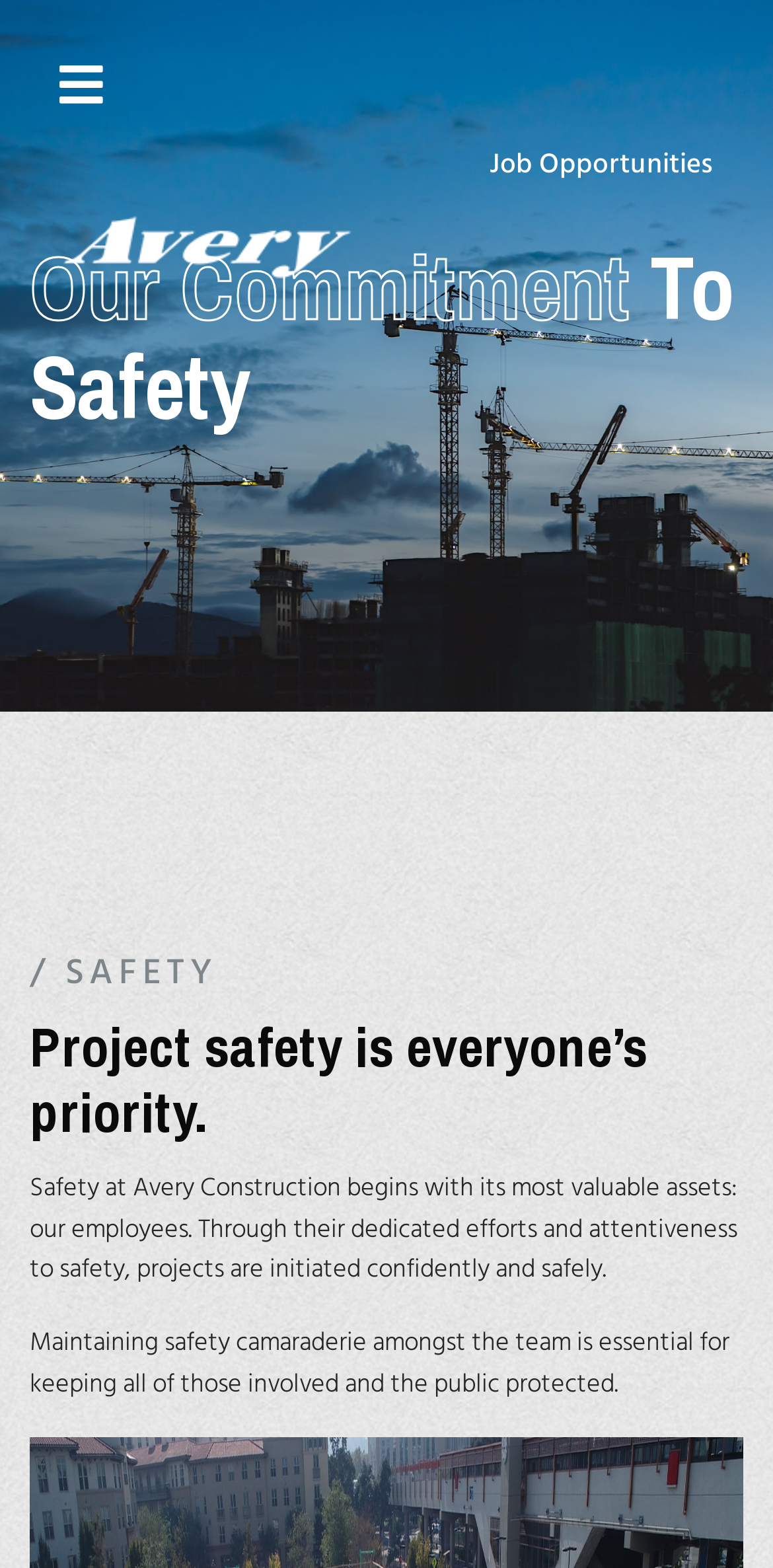Analyze the image and answer the question with as much detail as possible: 
What is the name of the company?

The company's name is Avery Construction, which is evident from the link 'Avery Construction' and the image with the same name.